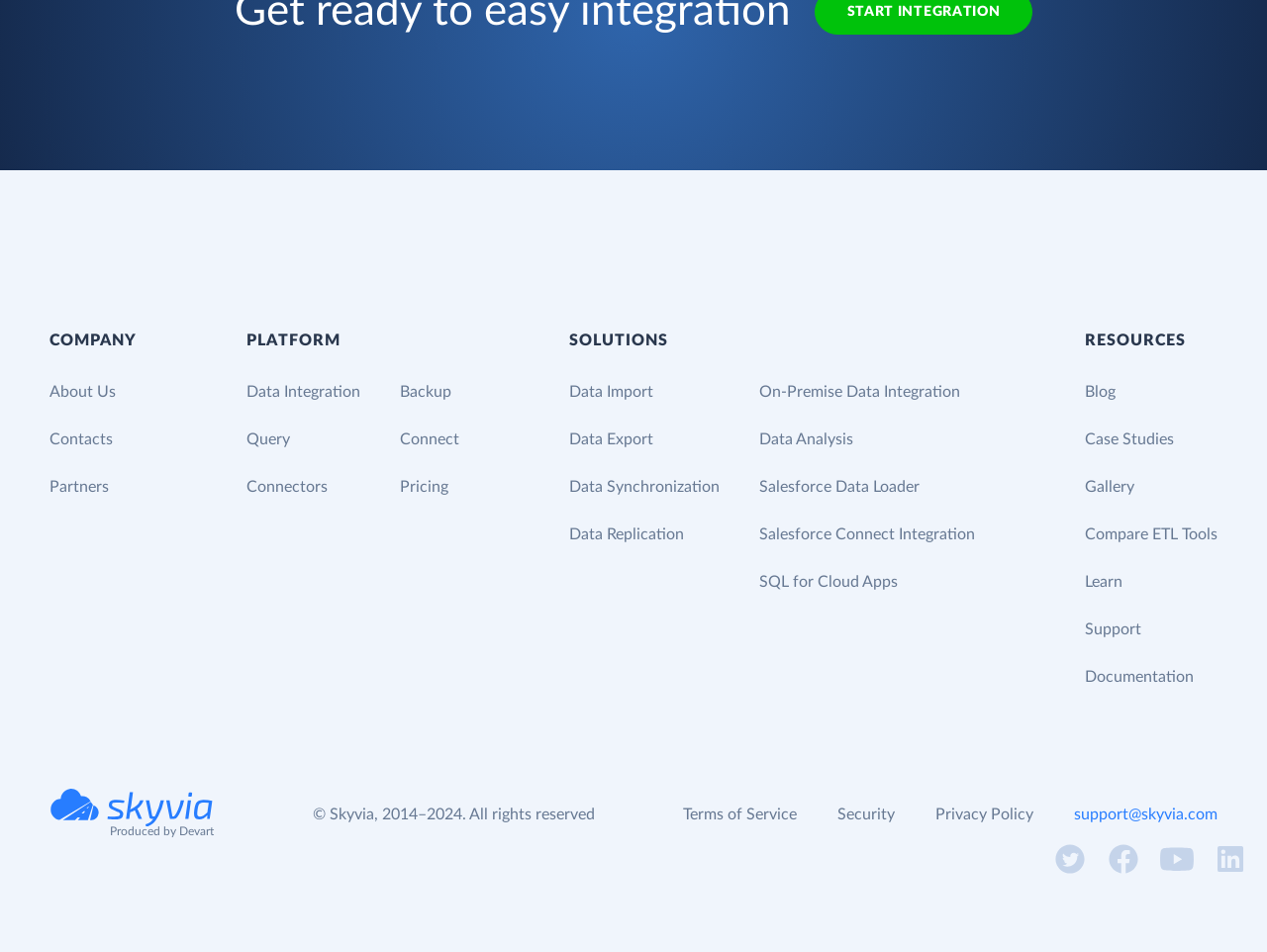Please specify the bounding box coordinates of the clickable region necessary for completing the following instruction: "Click on About Us". The coordinates must consist of four float numbers between 0 and 1, i.e., [left, top, right, bottom].

[0.039, 0.403, 0.091, 0.42]